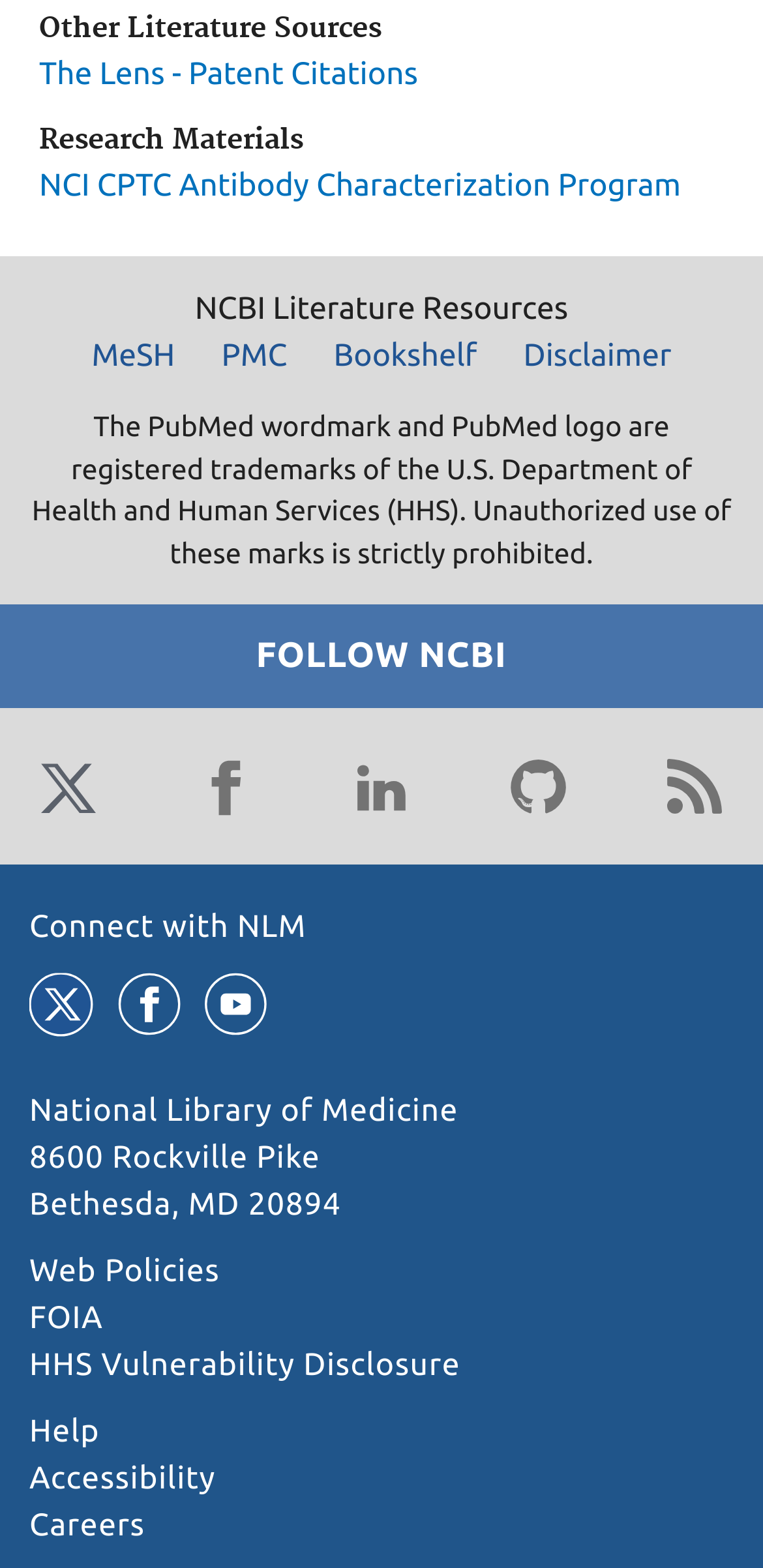Please identify the bounding box coordinates of the area that needs to be clicked to fulfill the following instruction: "View recent posts."

None